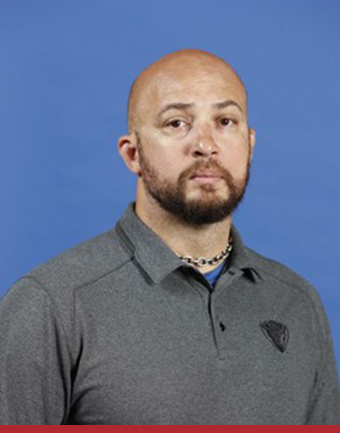What is Dave Dopek's profession?
Observe the image and answer the question with a one-word or short phrase response.

Head coach